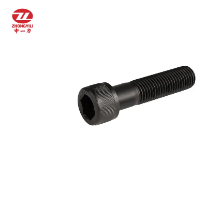Describe all the elements in the image with great detail.

The image features a hexagon socket head cap screw, specifically designed for high-strength applications. This robust black screw exhibits a hexagonal socket head allowing for convenient tightening with an Allen wrench, providing excellent torque capabilities. Its smooth, black finish suggests it is made from a durable material, likely suitable for various industrial or mechanical tasks. The design is typical for DIN 912 standard screws, which are favored for their reliable performance in demanding environments. This product is part of a series of high-strength fasteners, making it ideal for heavy-duty applications.